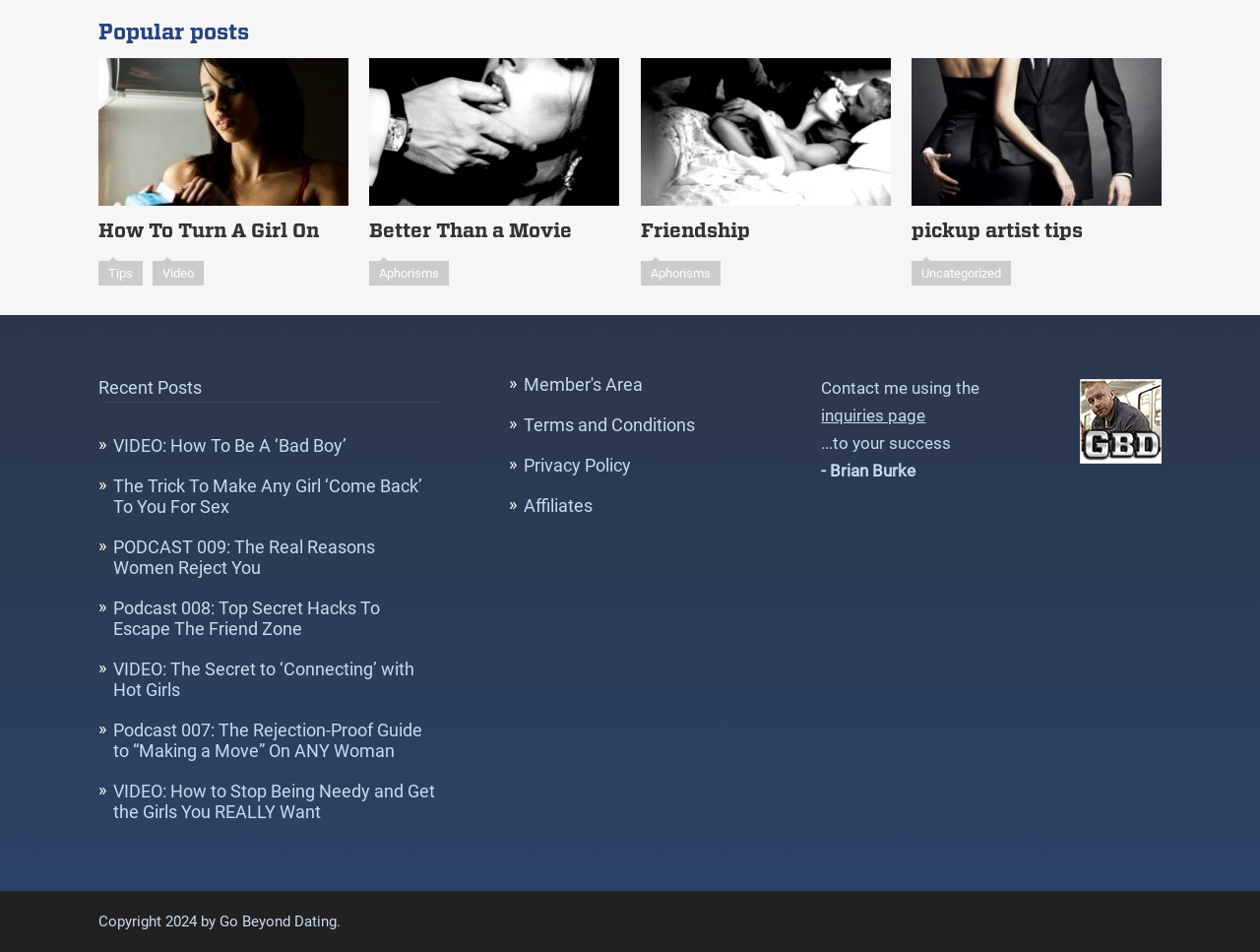What is the purpose of the link 'Member's Area'?
Please provide a comprehensive and detailed answer to the question.

Based on the context of the webpage, which appears to be a dating or relationship advice website, I infer that the link 'Member's Area' is likely used for users to log in or access exclusive content, such as premium articles or resources.